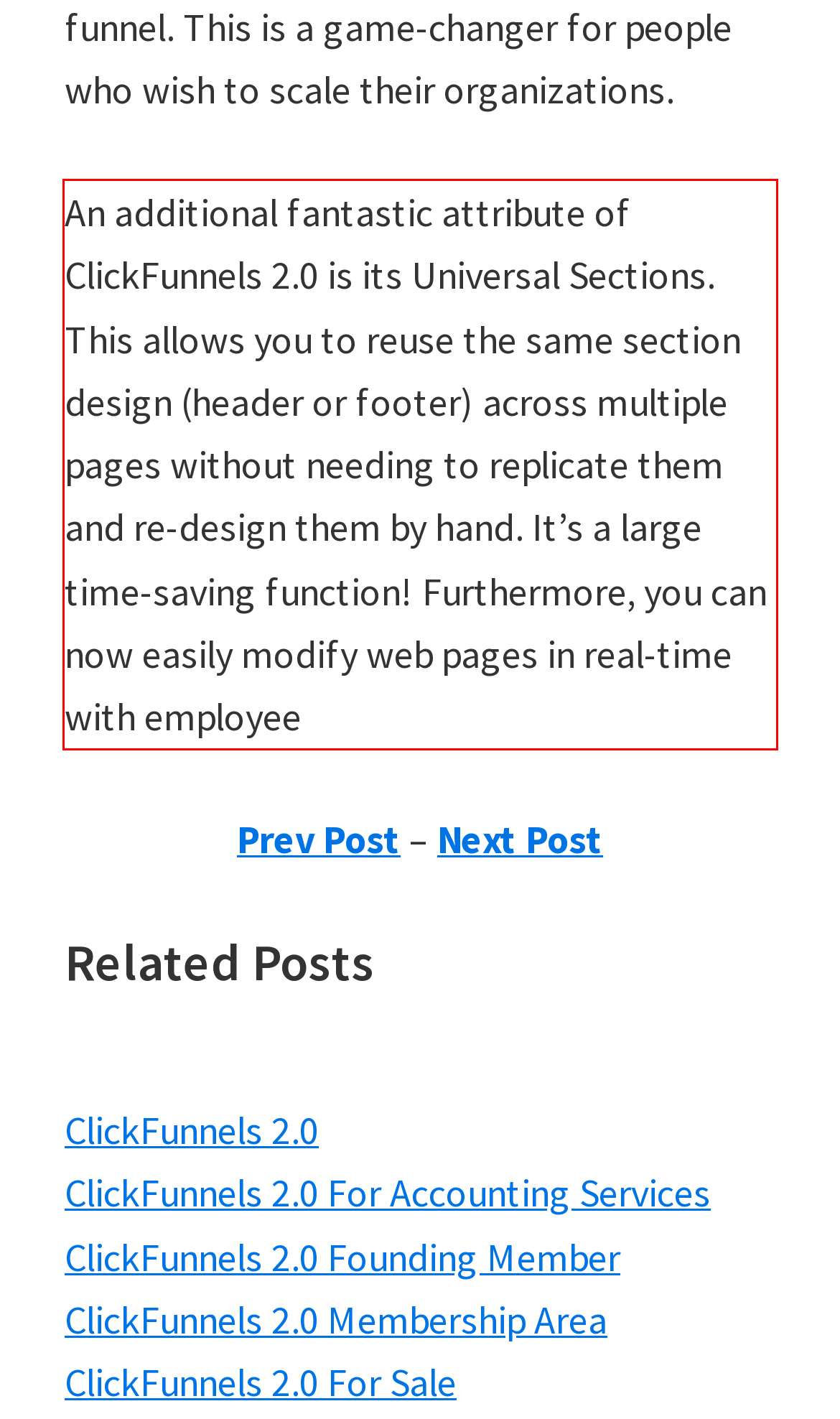Please perform OCR on the UI element surrounded by the red bounding box in the given webpage screenshot and extract its text content.

An additional fantastic attribute of ClickFunnels 2.0 is its Universal Sections. This allows you to reuse the same section design (header or footer) across multiple pages without needing to replicate them and re-design them by hand. It’s a large time-saving function! Furthermore, you can now easily modify web pages in real-time with employee Webs Vs ClickFunnels 2.0